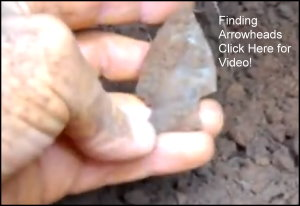What is the likely purpose of the accompanying video?
Give a detailed and exhaustive answer to the question.

The text 'Finding Arrowheads Click Here for Video!' suggests that the video is related to the process of locating and identifying arrowheads, and is likely aimed at individuals interested in learning about this topic, making it instructional or informational in nature.